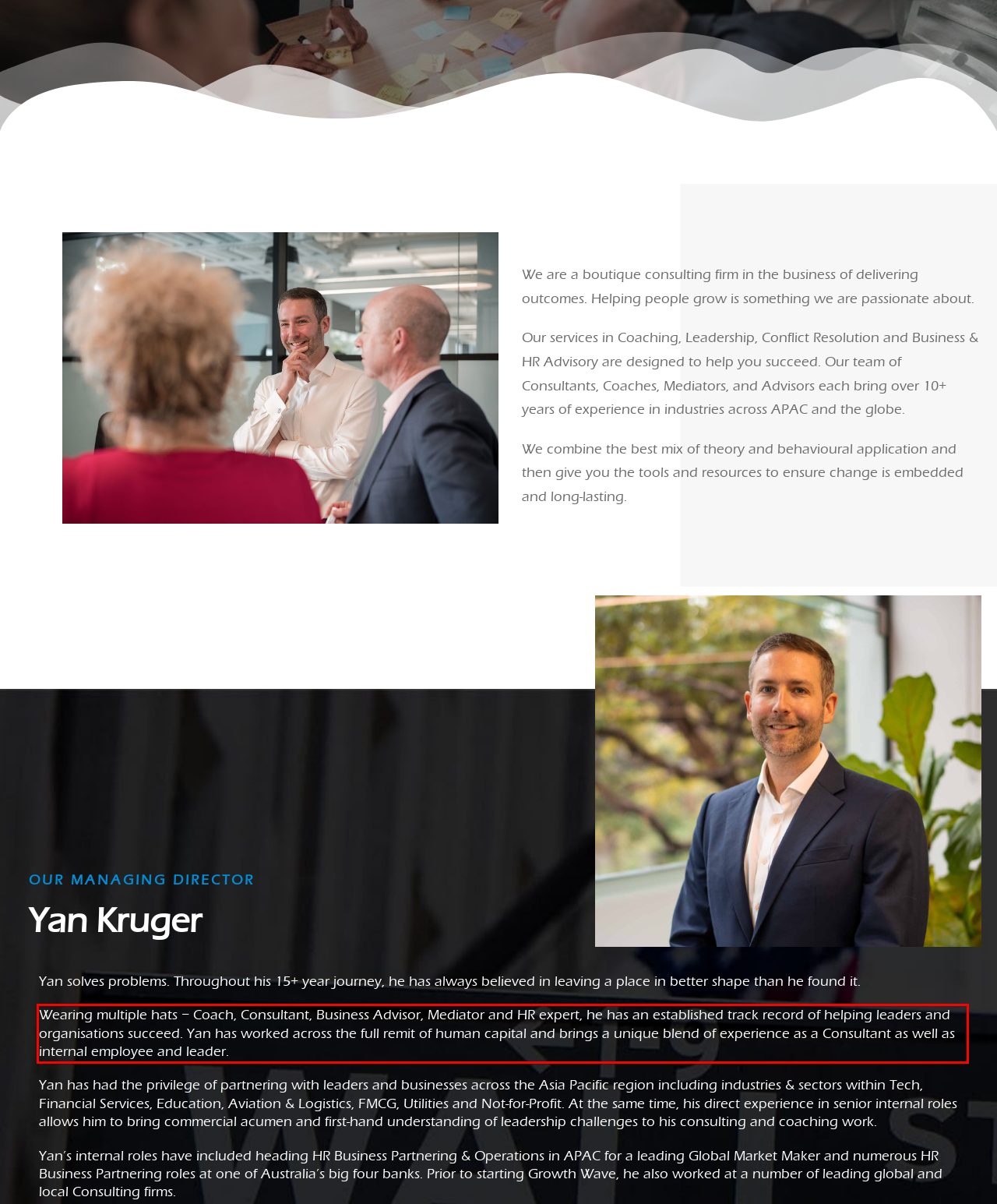Please use OCR to extract the text content from the red bounding box in the provided webpage screenshot.

Wearing multiple hats – Coach, Consultant, Business Advisor, Mediator and HR expert, he has an established track record of helping leaders and organisations succeed. Yan has worked across the full remit of human capital and brings a unique blend of experience as a Consultant as well as internal employee and leader.